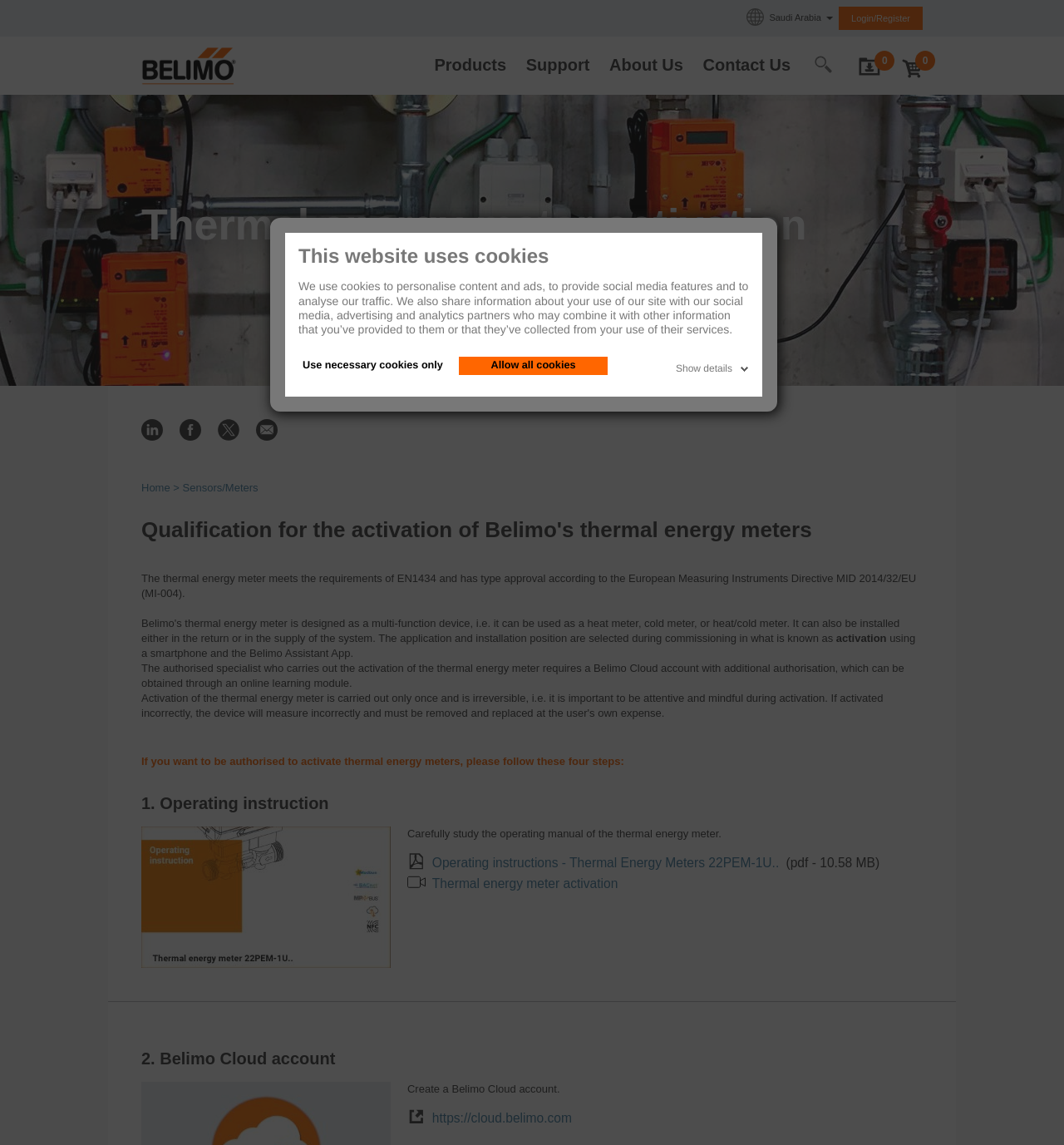Pinpoint the bounding box coordinates for the area that should be clicked to perform the following instruction: "Go to Home".

[0.133, 0.041, 0.222, 0.074]